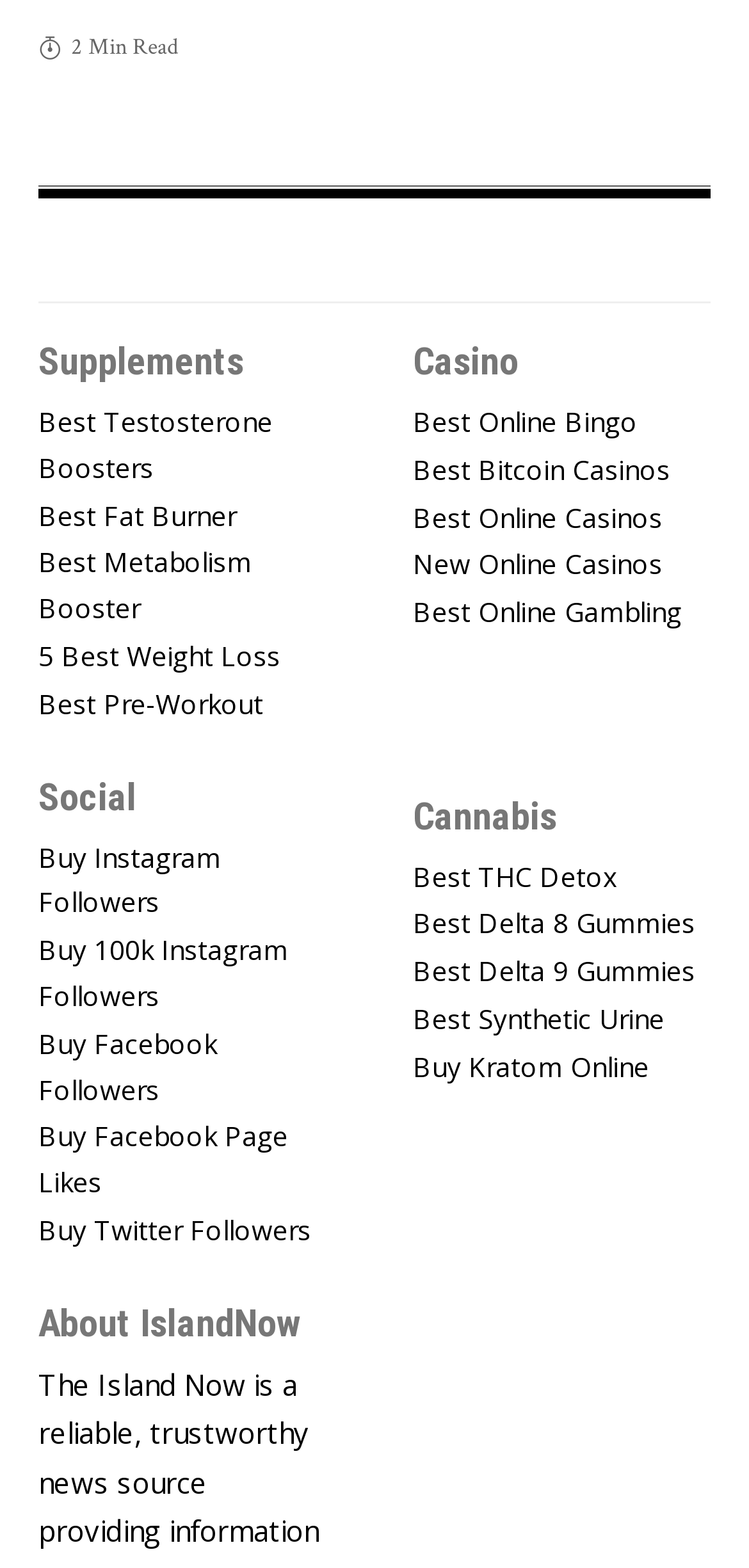Can you find the bounding box coordinates for the UI element given this description: "Best Pre-Workout"? Provide the coordinates as four float numbers between 0 and 1: [left, top, right, bottom].

[0.051, 0.428, 0.449, 0.47]